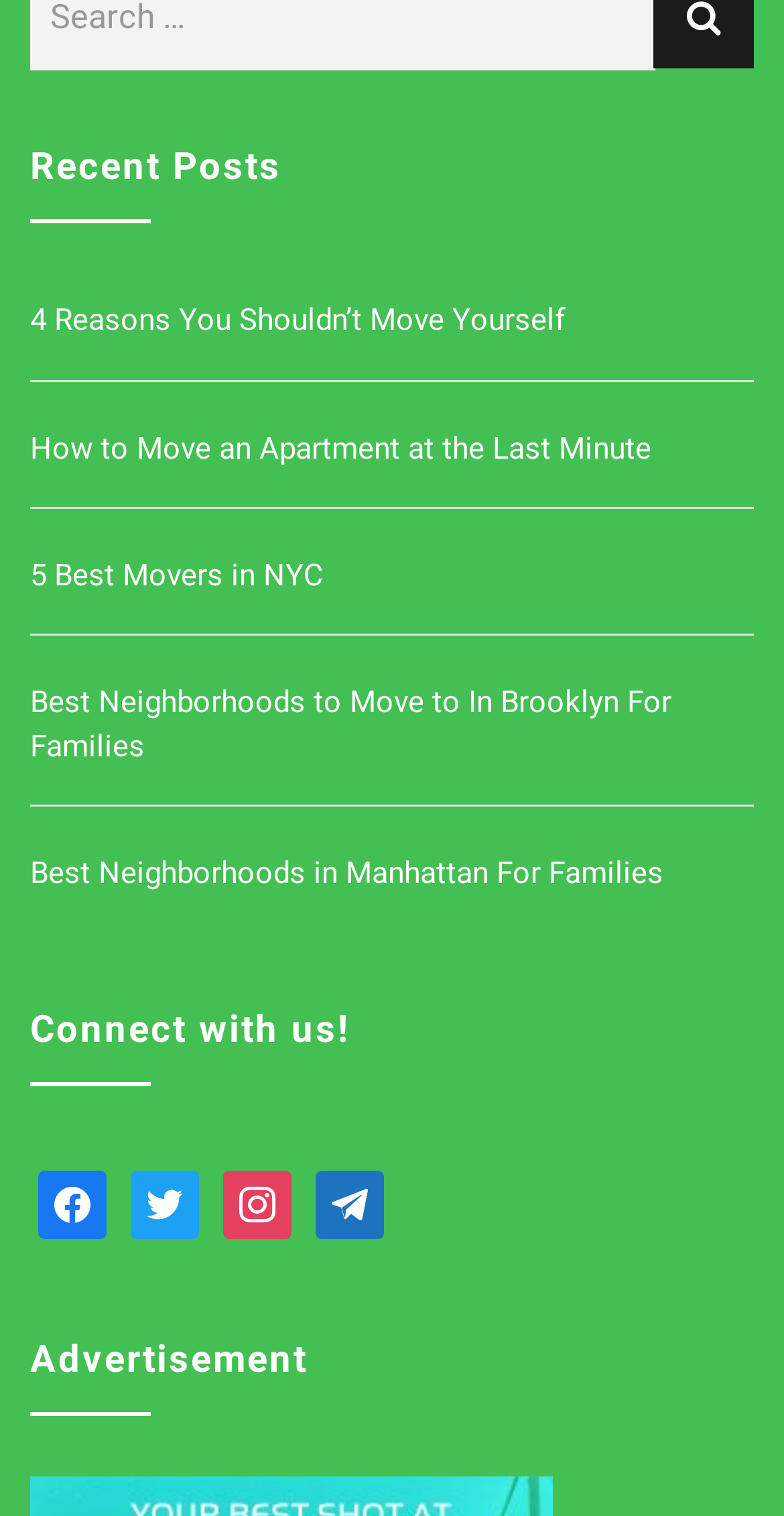What is the last link under 'Recent Posts'?
Look at the image and respond with a single word or a short phrase.

Best Neighborhoods in Manhattan For Families